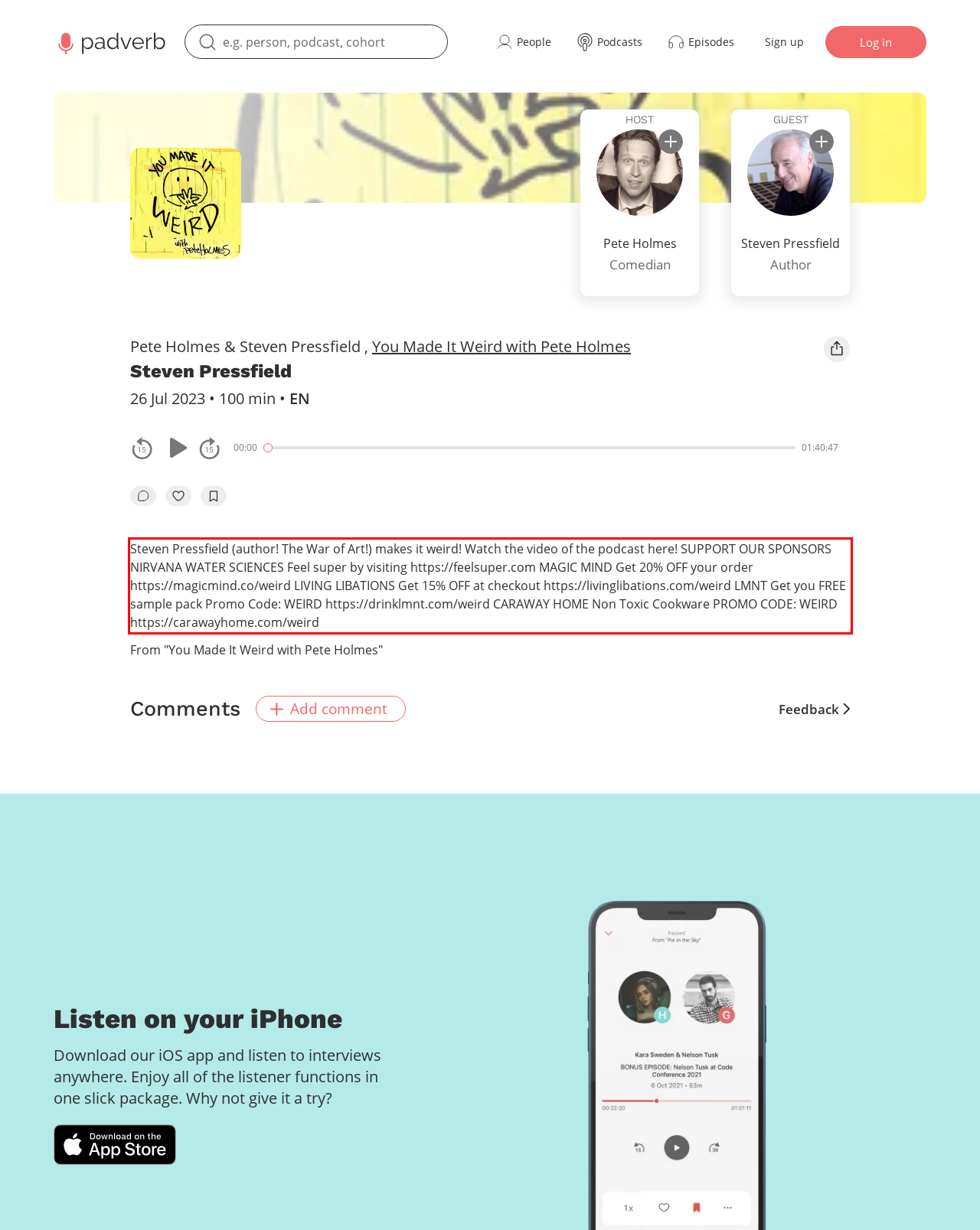Perform OCR on the text inside the red-bordered box in the provided screenshot and output the content.

Steven Pressfield (author! The War of Art!) makes it weird! Watch the video of the podcast here! SUPPORT OUR SPONSORS NIRVANA WATER SCIENCES Feel super by visiting https://feelsuper.com MAGIC MIND Get 20% OFF your order https://magicmind.co/weird LIVING LIBATIONS Get 15% OFF at checkout https://livinglibations.com/weird LMNT Get you FREE sample pack Promo Code: WEIRD https://drinklmnt.com/weird CARAWAY HOME Non Toxic Cookware PROMO CODE: WEIRD https://carawayhome.com/weird